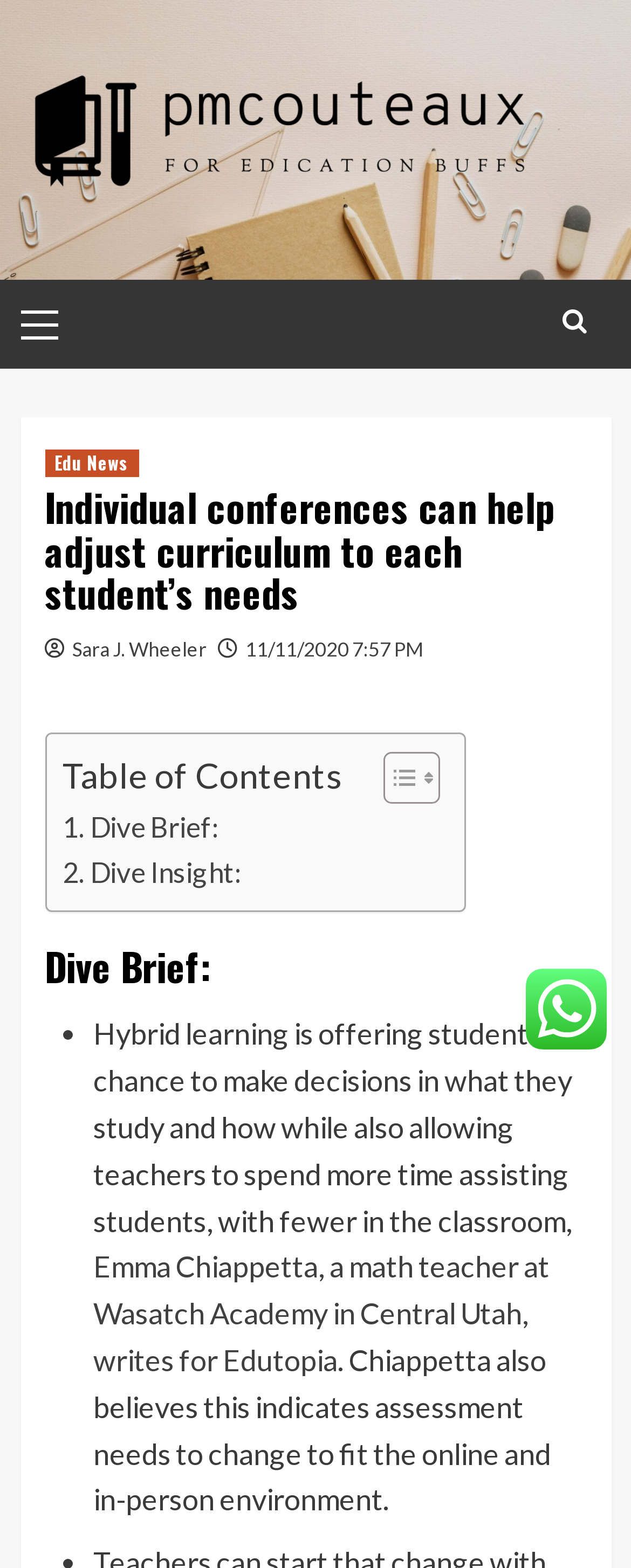Identify and extract the main heading of the webpage.

Individual conferences can help adjust curriculum to each student’s needs